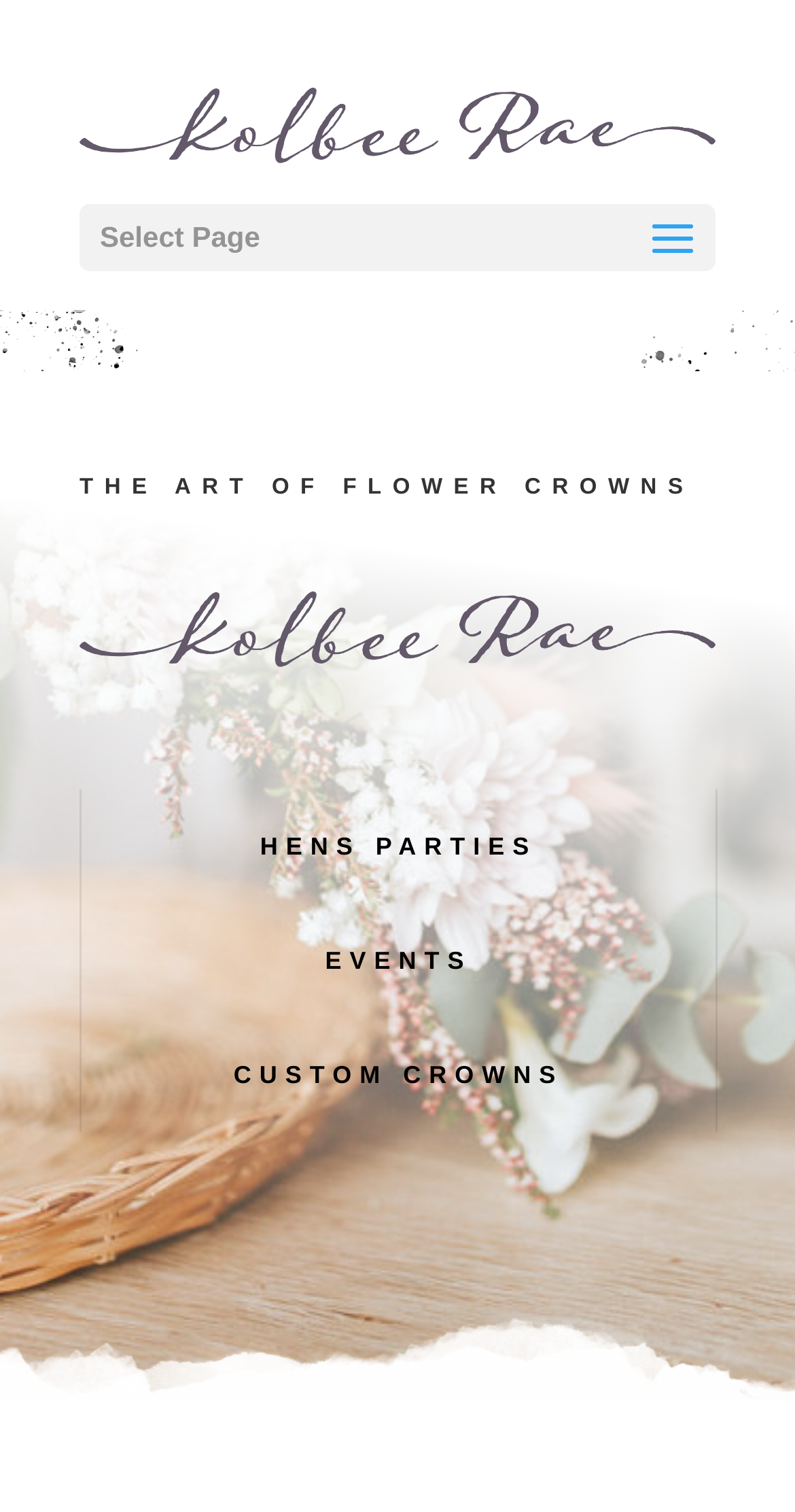Find the bounding box coordinates for the HTML element specified by: "alt="Kolbee Rae Designs"".

[0.1, 0.071, 0.9, 0.092]